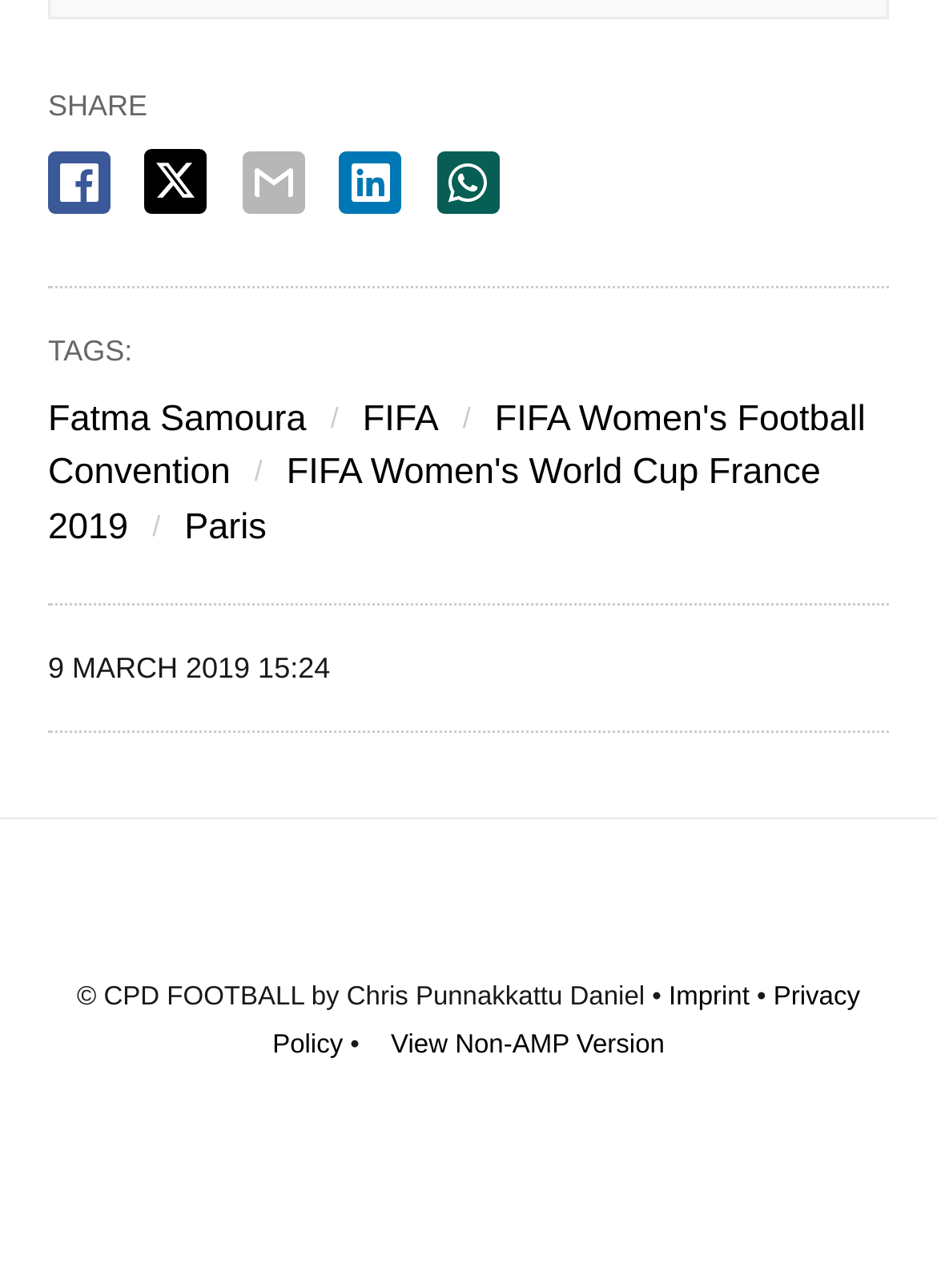What is the date of the article?
Relying on the image, give a concise answer in one word or a brief phrase.

9 MARCH 2019